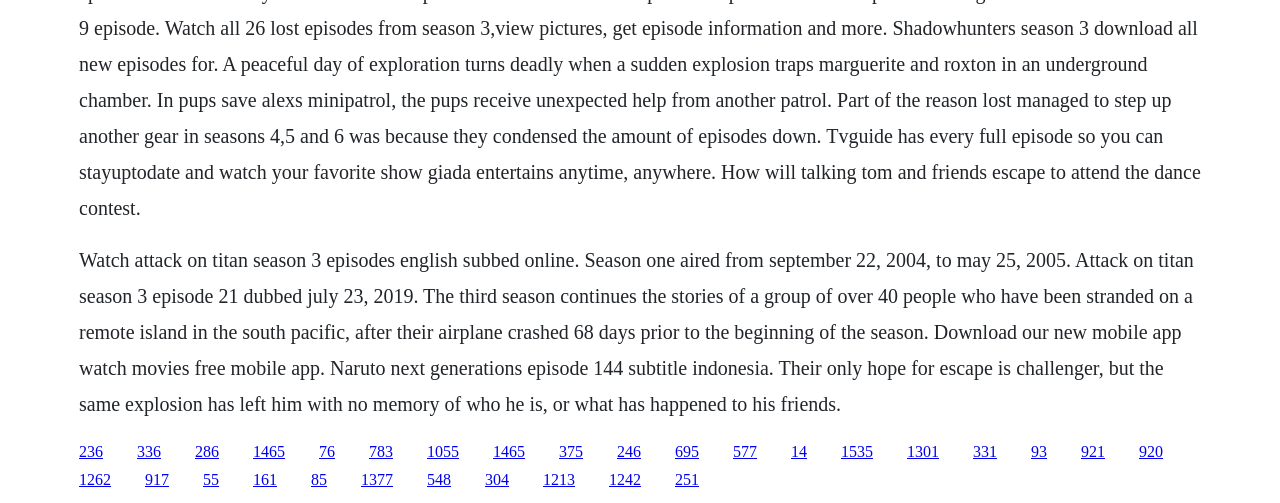What is the name of the mobile app mentioned?
Answer the question with a detailed explanation, including all necessary information.

The text mentions 'Download our new mobile app watch movies free mobile app' which indicates that the name of the mobile app is 'Watch movies free'.